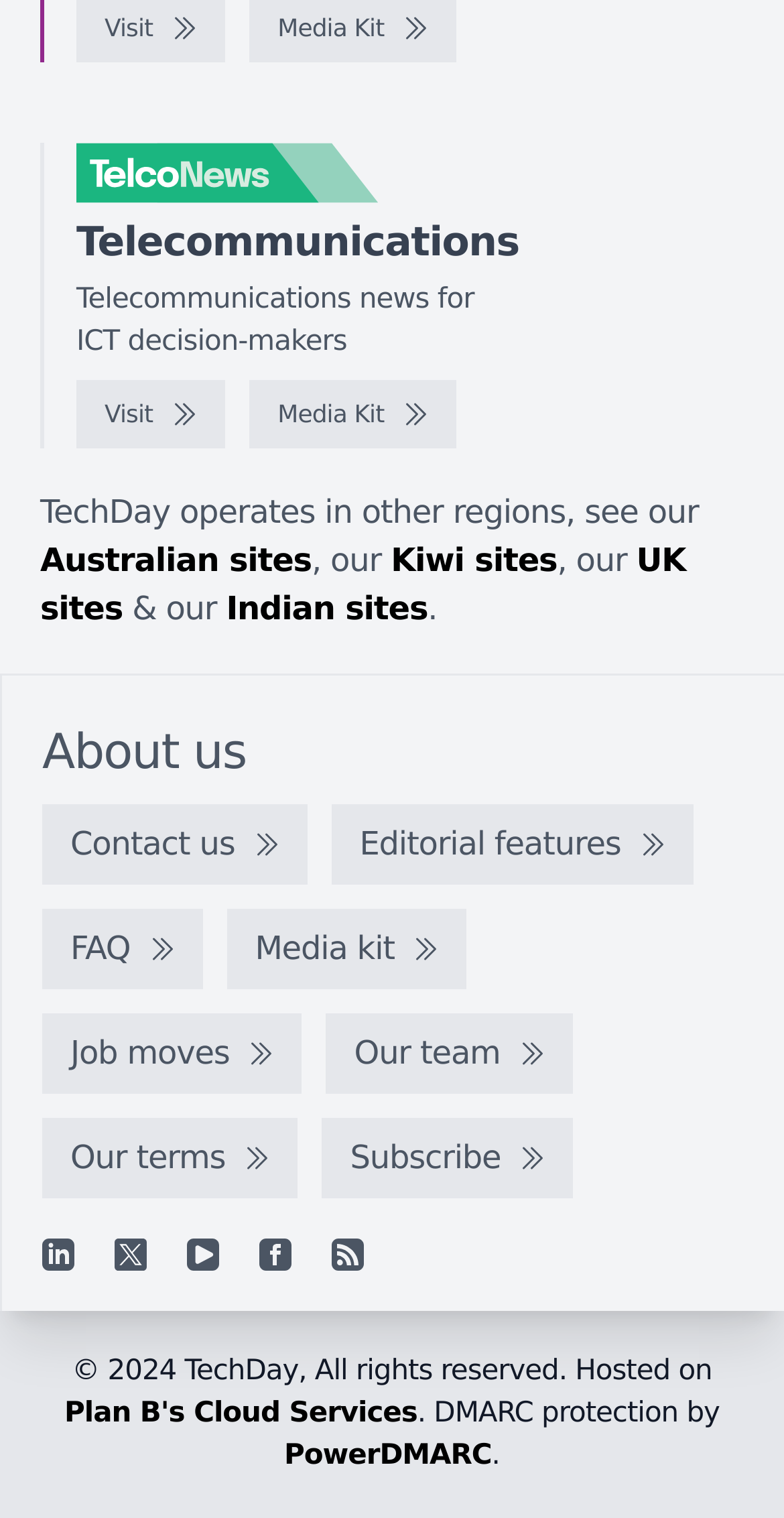Kindly determine the bounding box coordinates for the area that needs to be clicked to execute this instruction: "Click on the link for China Custom Customized High Vacuum Centrifugal Air Pump vacuum pump belt".

None